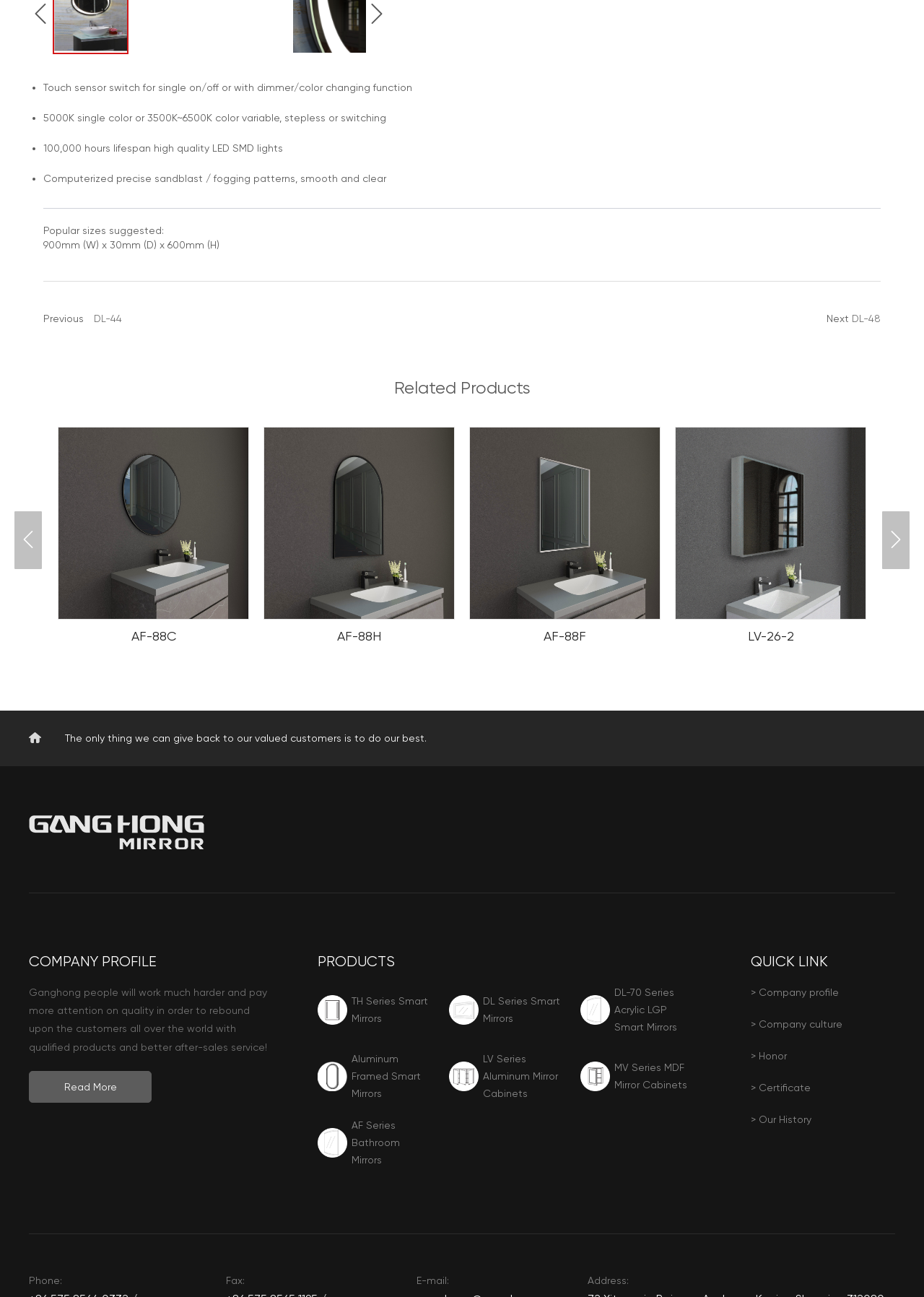Given the element description: "> Our History", predict the bounding box coordinates of this UI element. The coordinates must be four float numbers between 0 and 1, given as [left, top, right, bottom].

[0.812, 0.851, 0.969, 0.875]